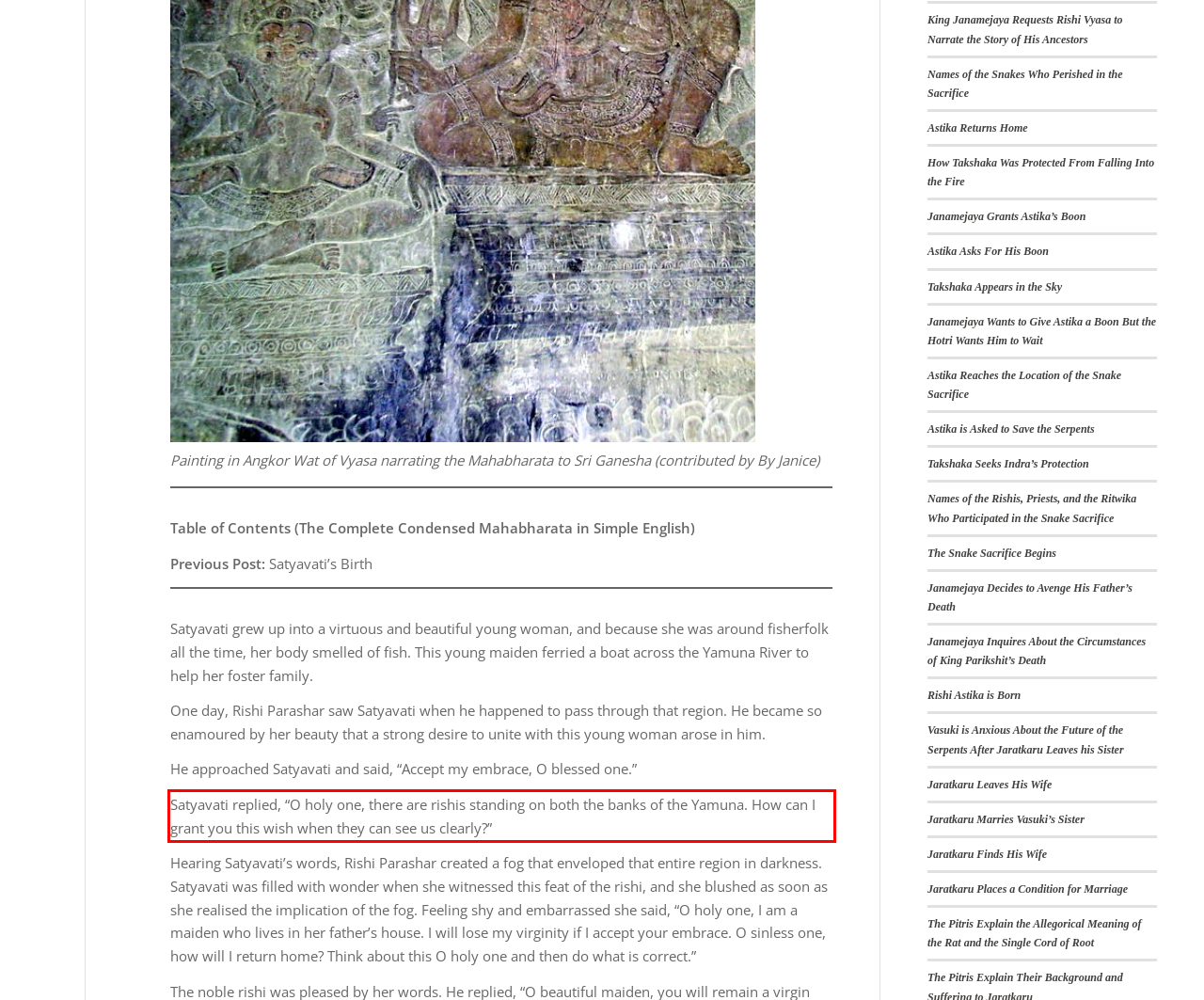Please analyze the screenshot of a webpage and extract the text content within the red bounding box using OCR.

Satyavati replied, “O holy one, there are rishis standing on both the banks of the Yamuna. How can I grant you this wish when they can see us clearly?”